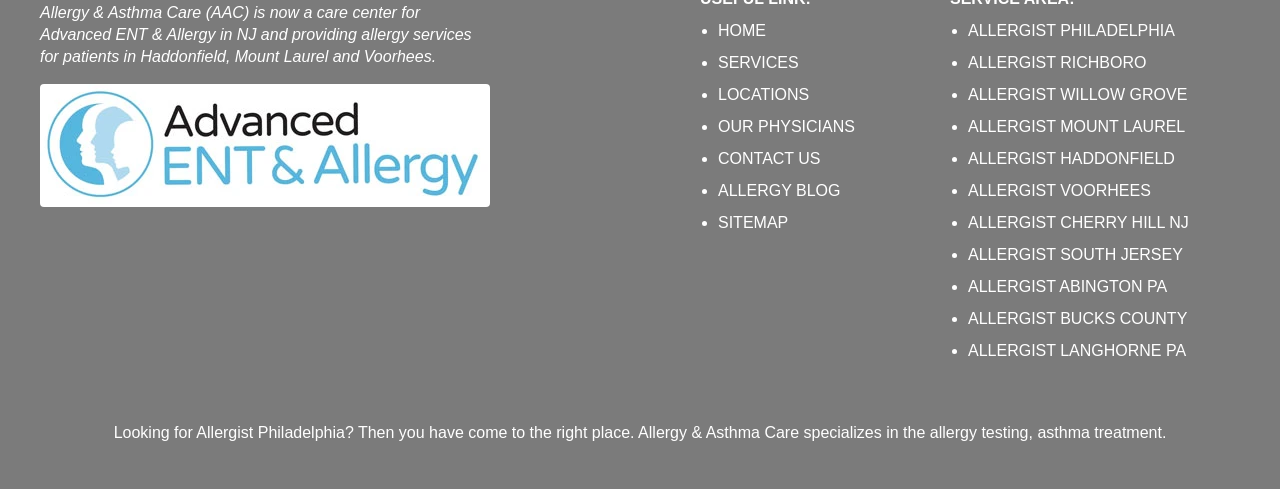What is the main service provided by the care center?
Please provide a single word or phrase answer based on the image.

Allergy testing and asthma treatment